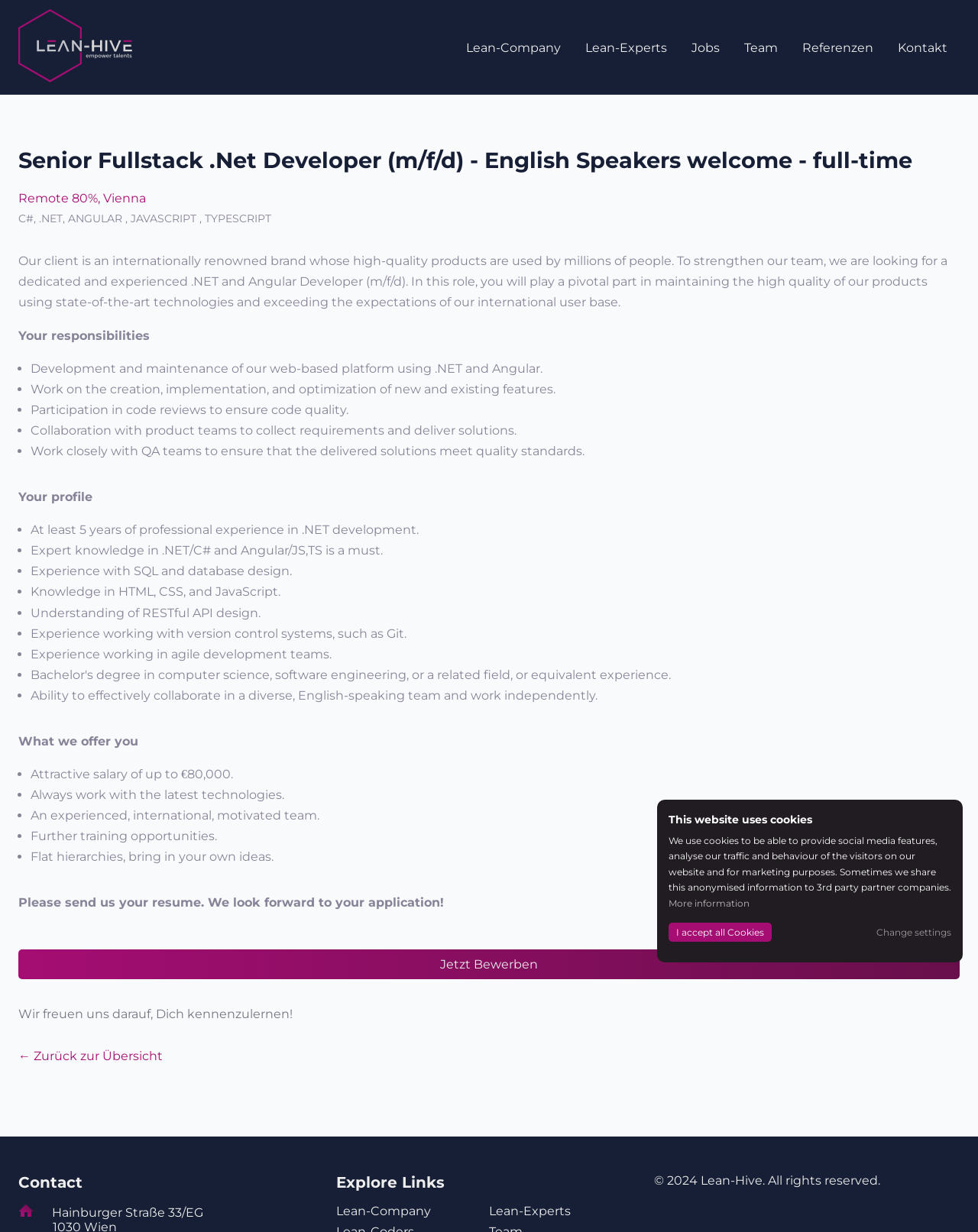Indicate the bounding box coordinates of the clickable region to achieve the following instruction: "Click the 'Change settings' link."

[0.896, 0.751, 0.973, 0.763]